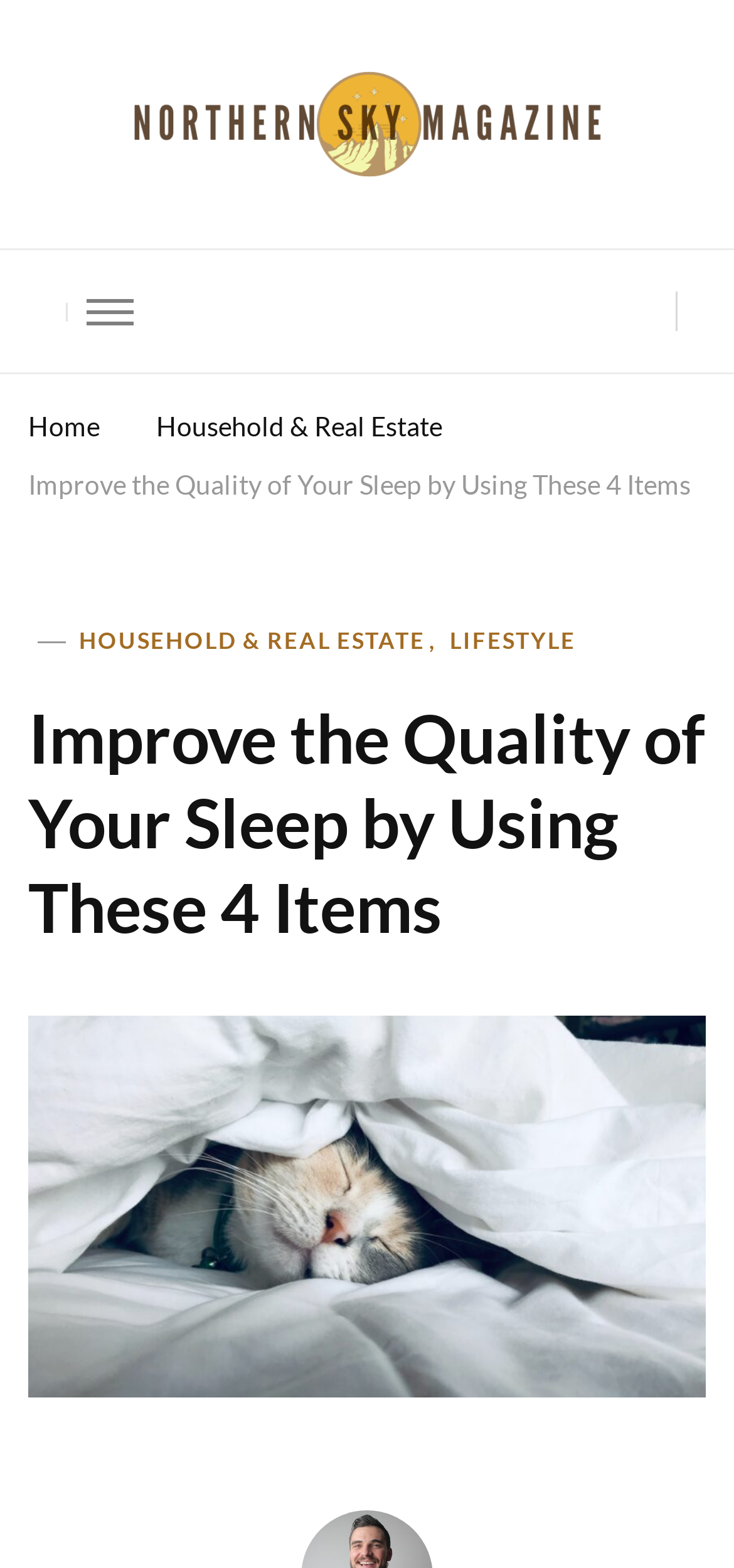Generate the main heading text from the webpage.

Improve the Quality of Your Sleep by Using These 4 Items